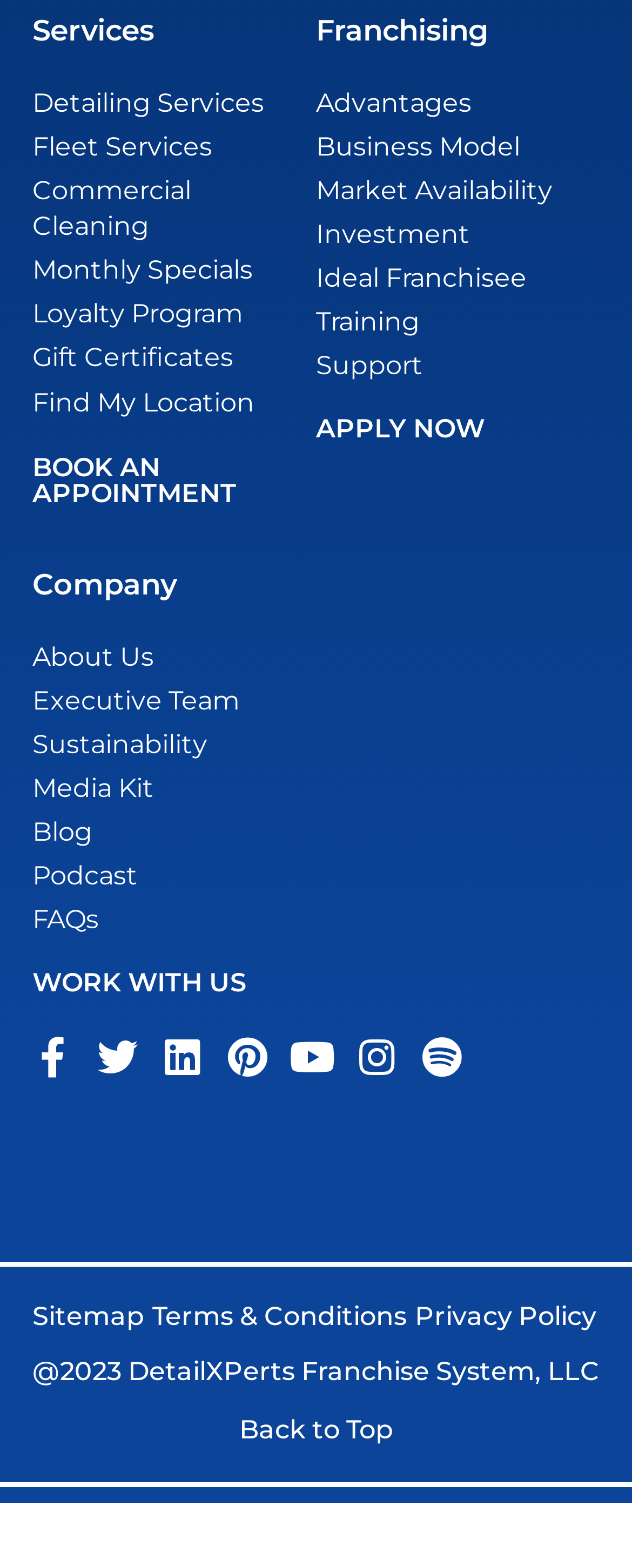Please identify the bounding box coordinates of the element on the webpage that should be clicked to follow this instruction: "Apply now for franchising". The bounding box coordinates should be given as four float numbers between 0 and 1, formatted as [left, top, right, bottom].

[0.5, 0.263, 0.767, 0.283]